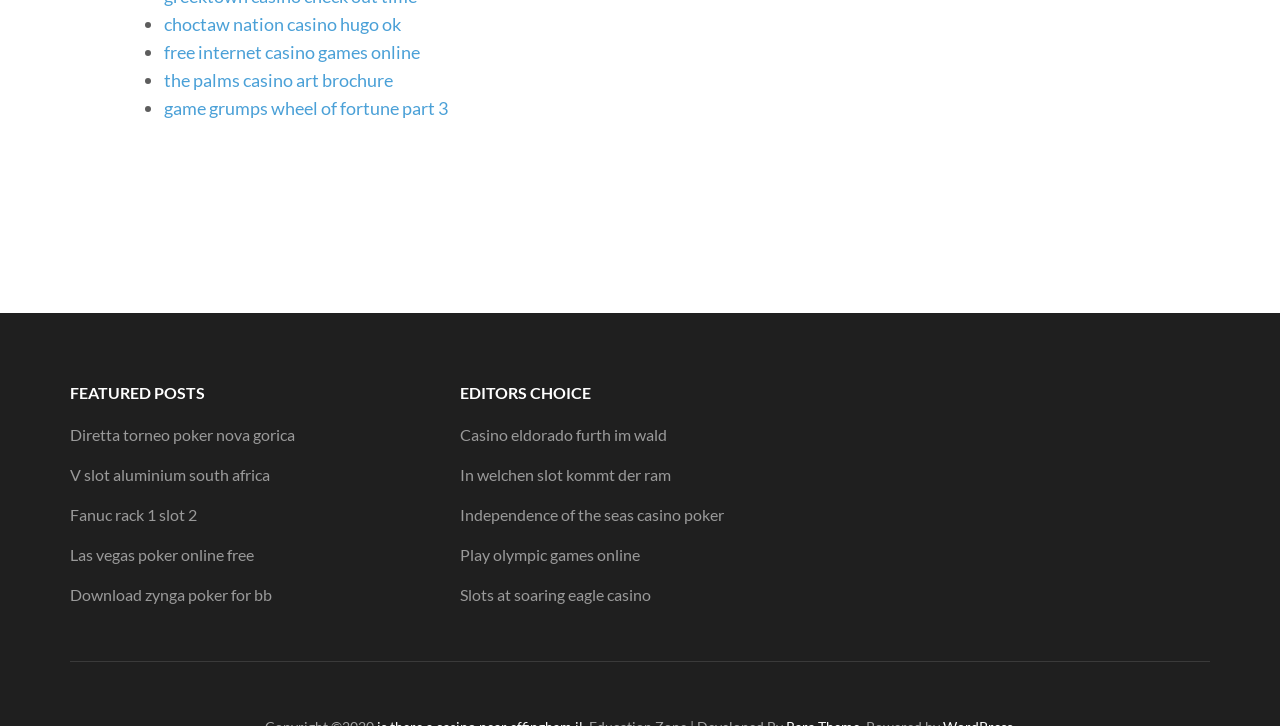Specify the bounding box coordinates of the area that needs to be clicked to achieve the following instruction: "visit 'Diretta torneo poker nova gorica'".

[0.055, 0.585, 0.23, 0.611]